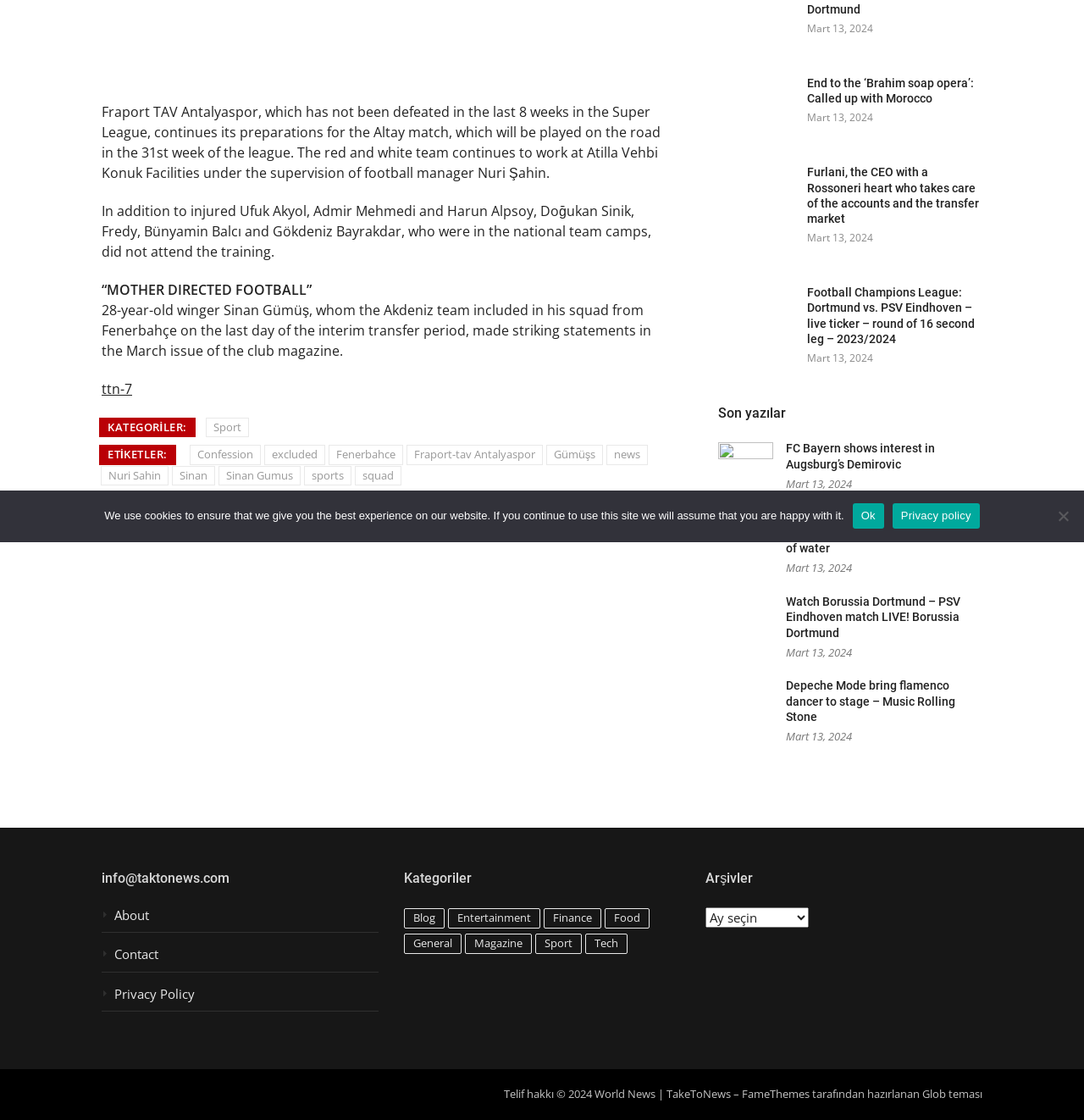Determine the bounding box coordinates in the format (top-left x, top-left y, bottom-right x, bottom-right y). Ensure all values are floating point numbers between 0 and 1. Identify the bounding box of the UI element described by: Privacy policy

[0.823, 0.449, 0.904, 0.472]